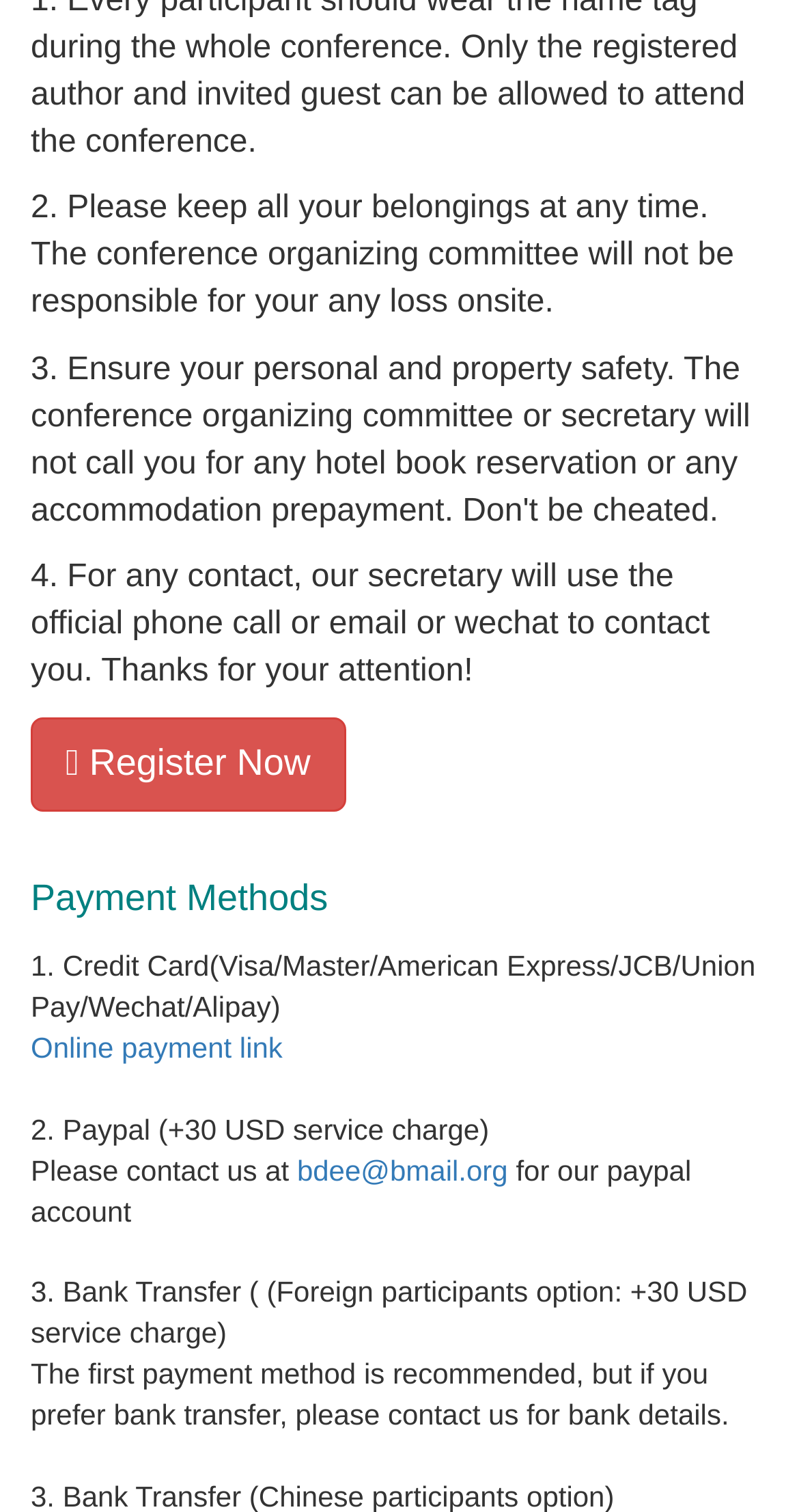Provide the bounding box coordinates of the HTML element this sentence describes: "Online payment link". The bounding box coordinates consist of four float numbers between 0 and 1, i.e., [left, top, right, bottom].

[0.038, 0.681, 0.354, 0.703]